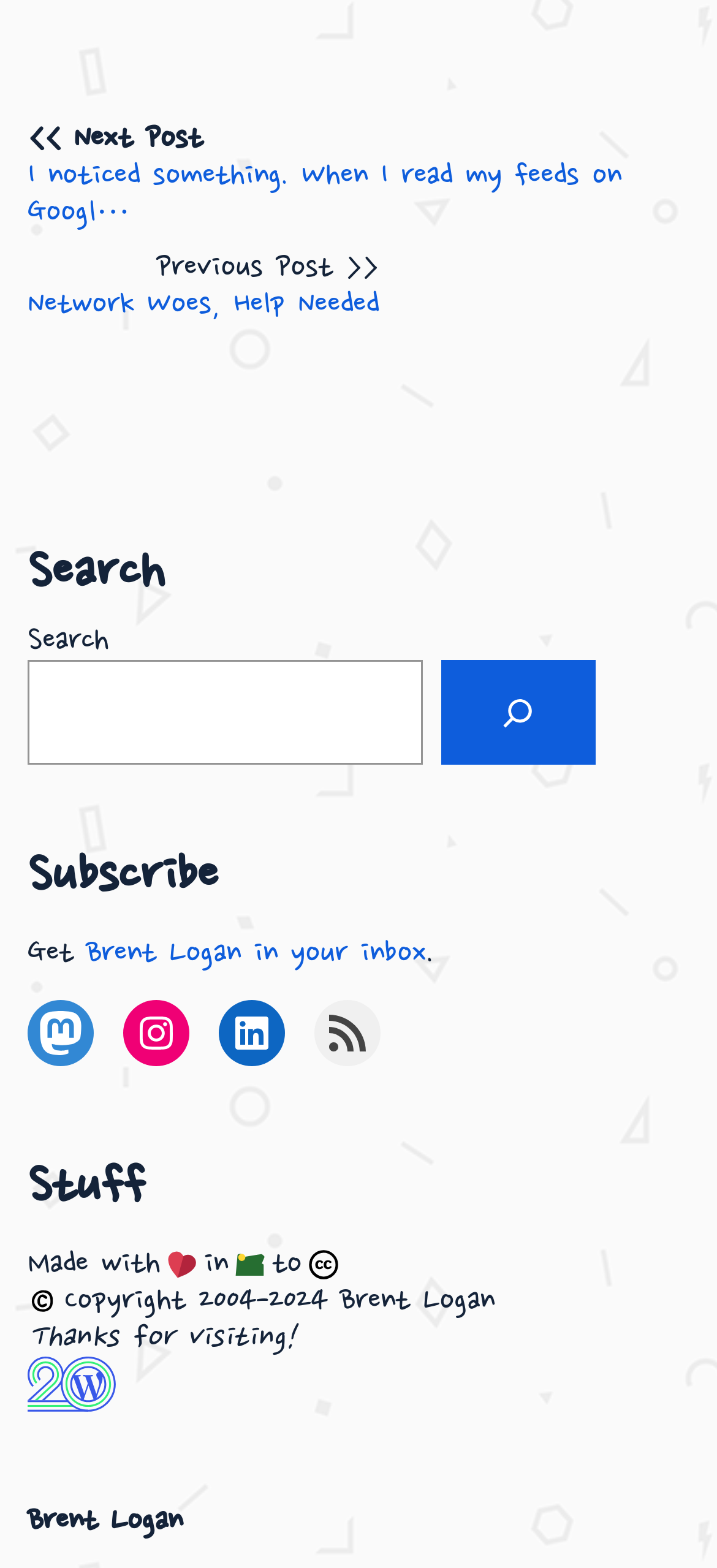Answer this question using a single word or a brief phrase:
What is the theme of the 'Stuff' section?

Personal information